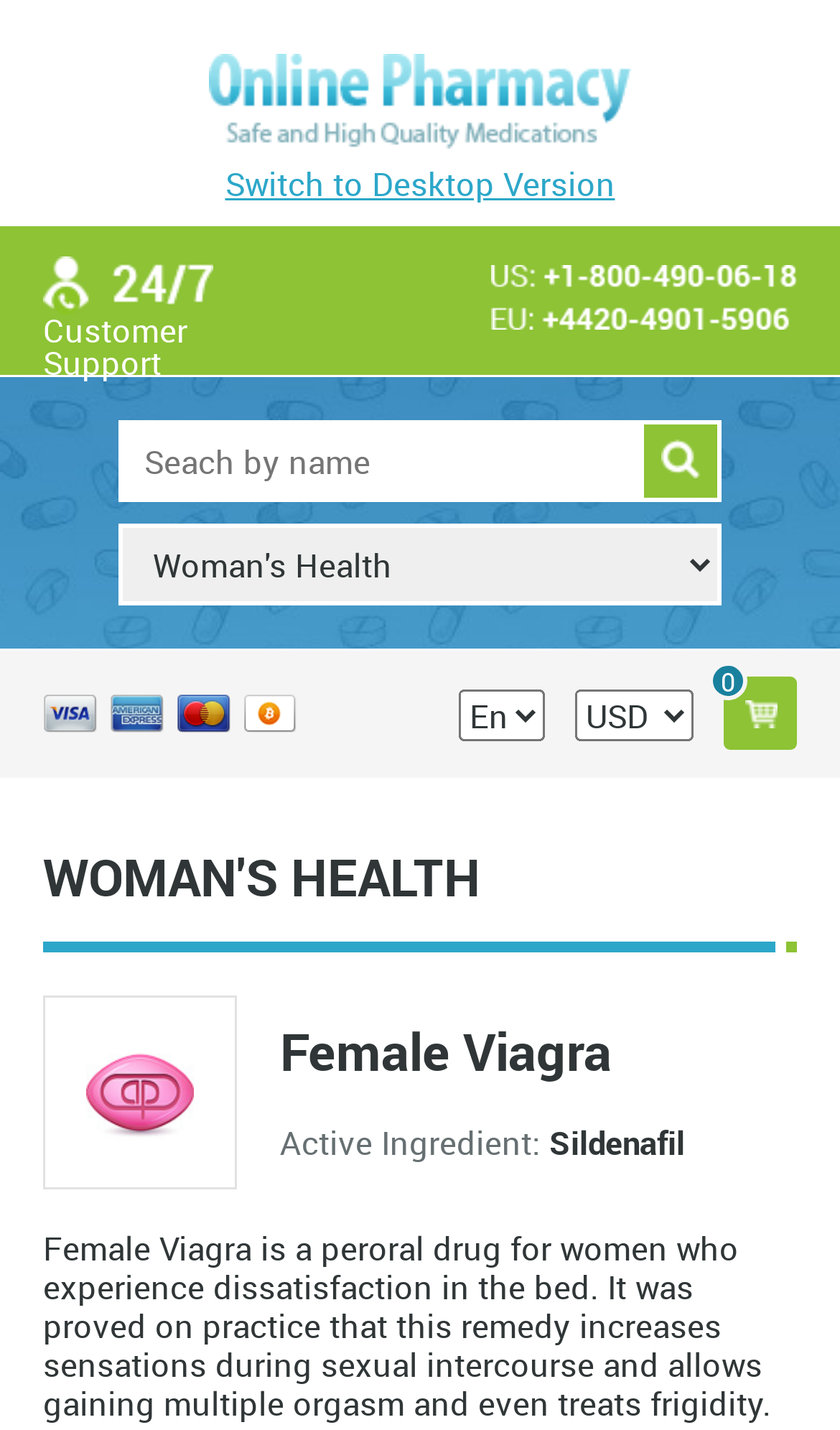Is there a search function on the webpage?
Please answer the question with as much detail as possible using the screenshot.

The webpage has a textbox labeled 'Seach by name' and a button next to it, indicating that users can search for products by name.